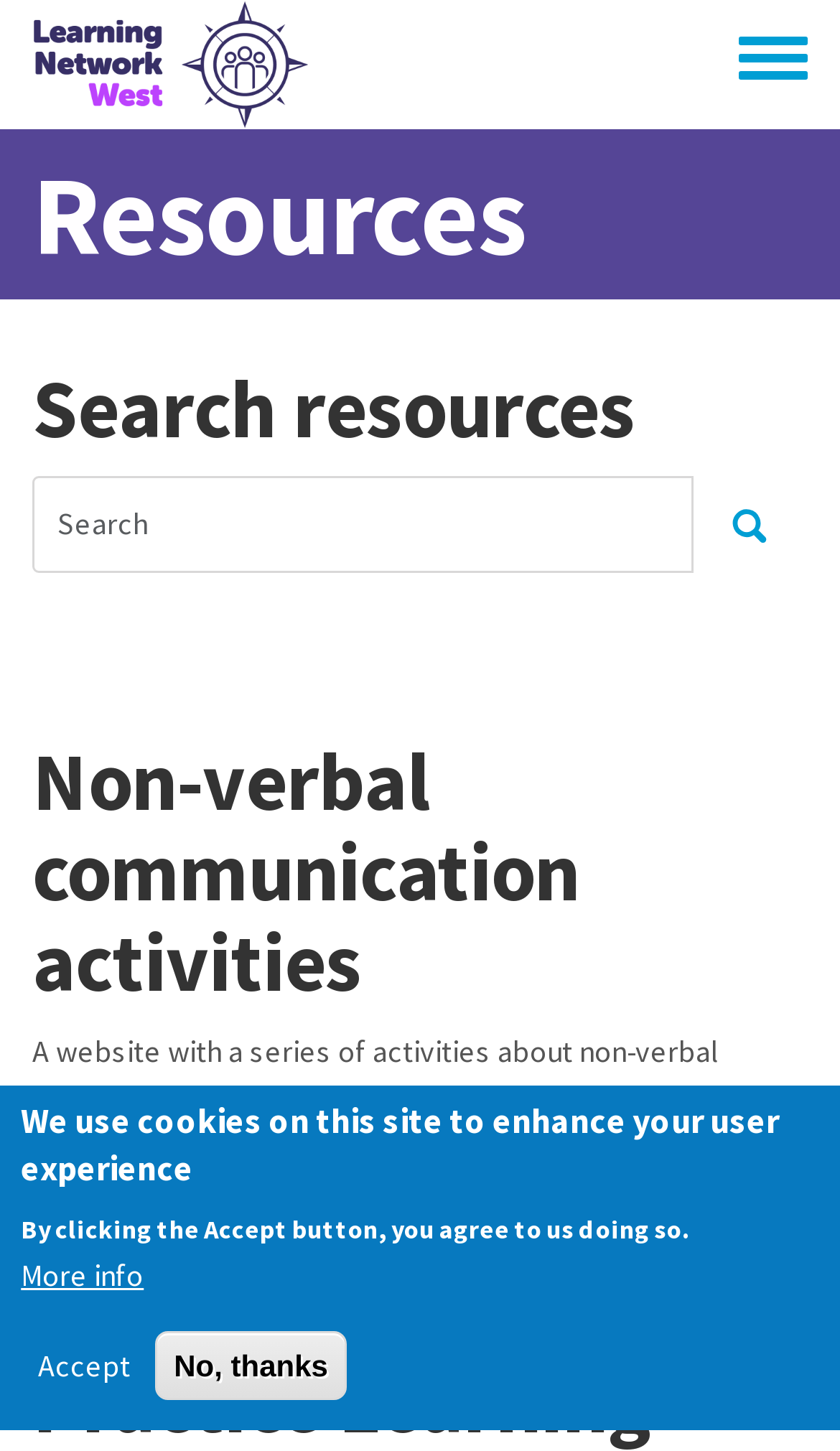What is the date of publication for the resource?
Can you give a detailed and elaborate answer to the question?

I found this answer by looking at the 'Published on' text followed by the date 'Mar 08, 2023', which suggests that this is the date of publication for the resource.